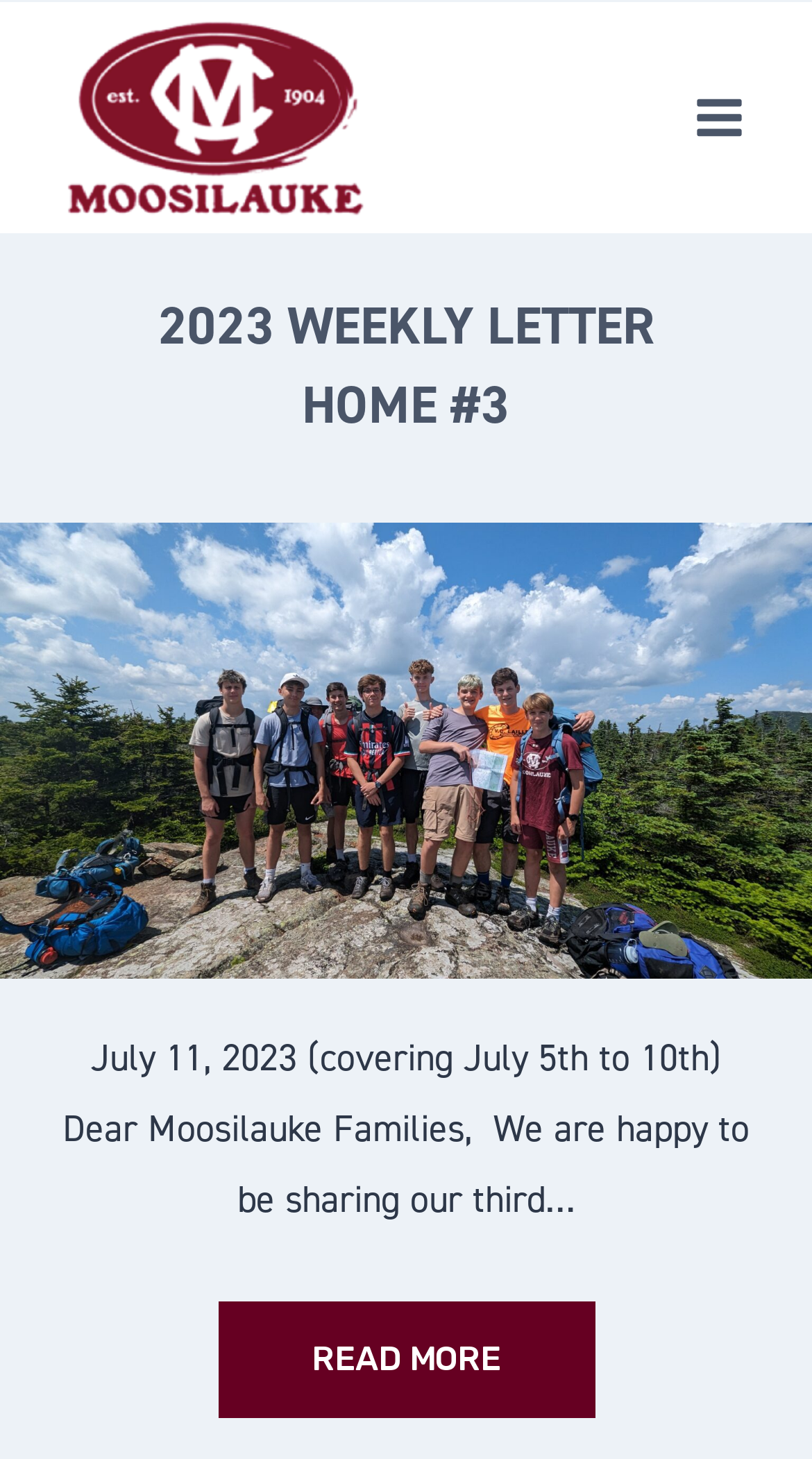What is the action that can be taken at the bottom of the webpage?
Provide an in-depth and detailed explanation in response to the question.

At the bottom of the webpage, there is a link with the text 'READ MORE', which has the bounding box coordinates [0.268, 0.892, 0.732, 0.973]. This link allows the user to read more content related to the weekly letter.